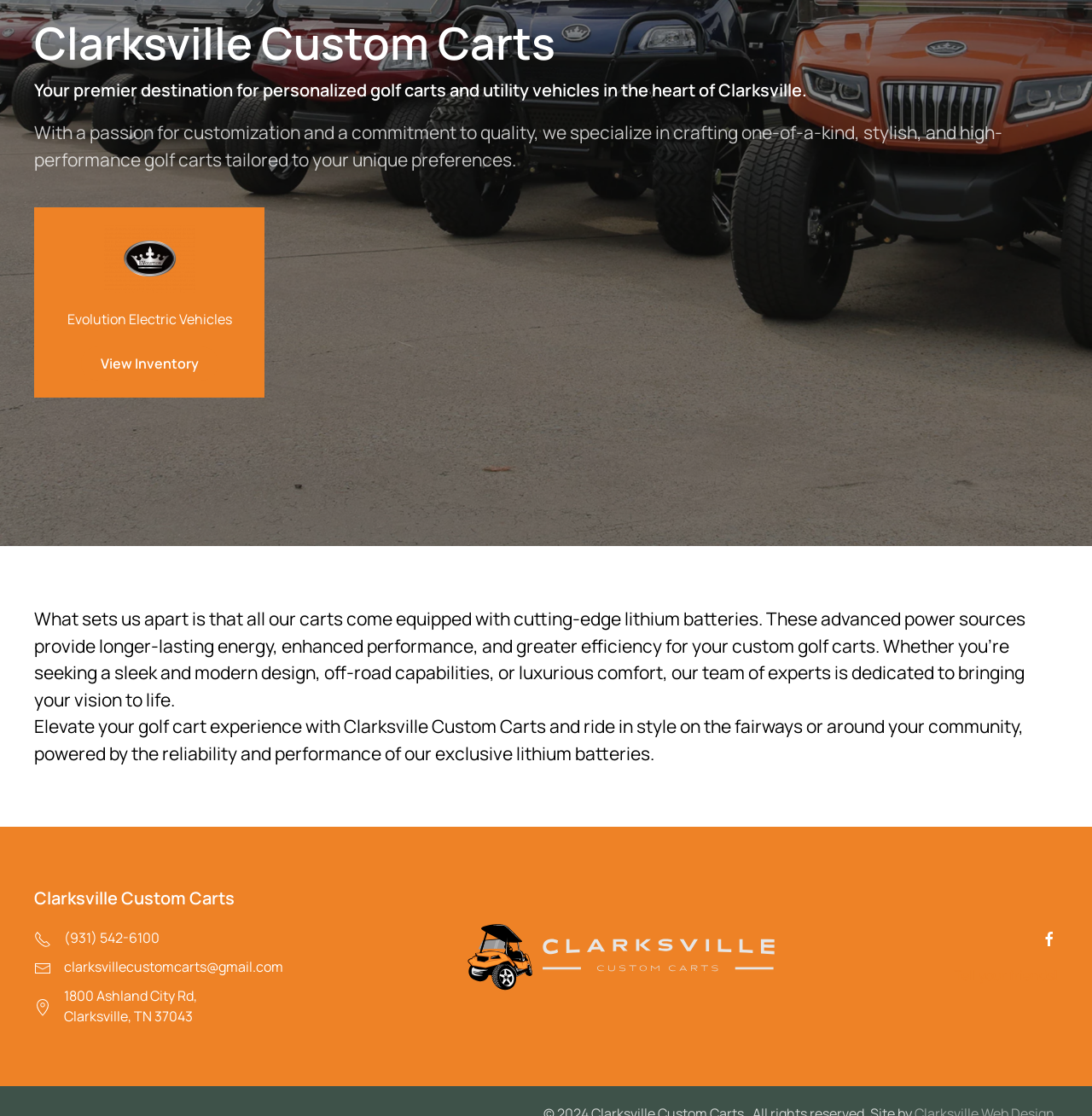For the given element description Wix.com, determine the bounding box coordinates of the UI element. The coordinates should follow the format (top-left x, top-left y, bottom-right x, bottom-right y) and be within the range of 0 to 1.

None